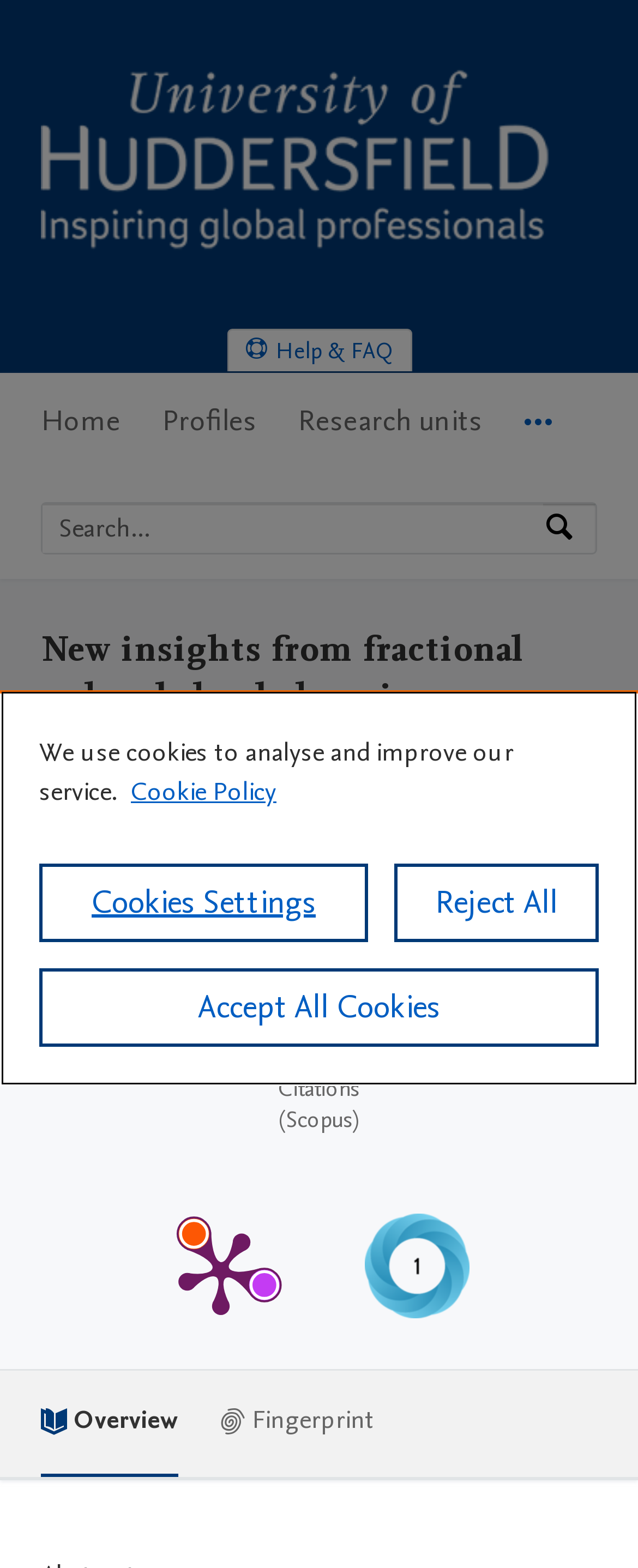Determine the webpage's heading and output its text content.

New insights from fractional order skyhook damping control for railway vehicles